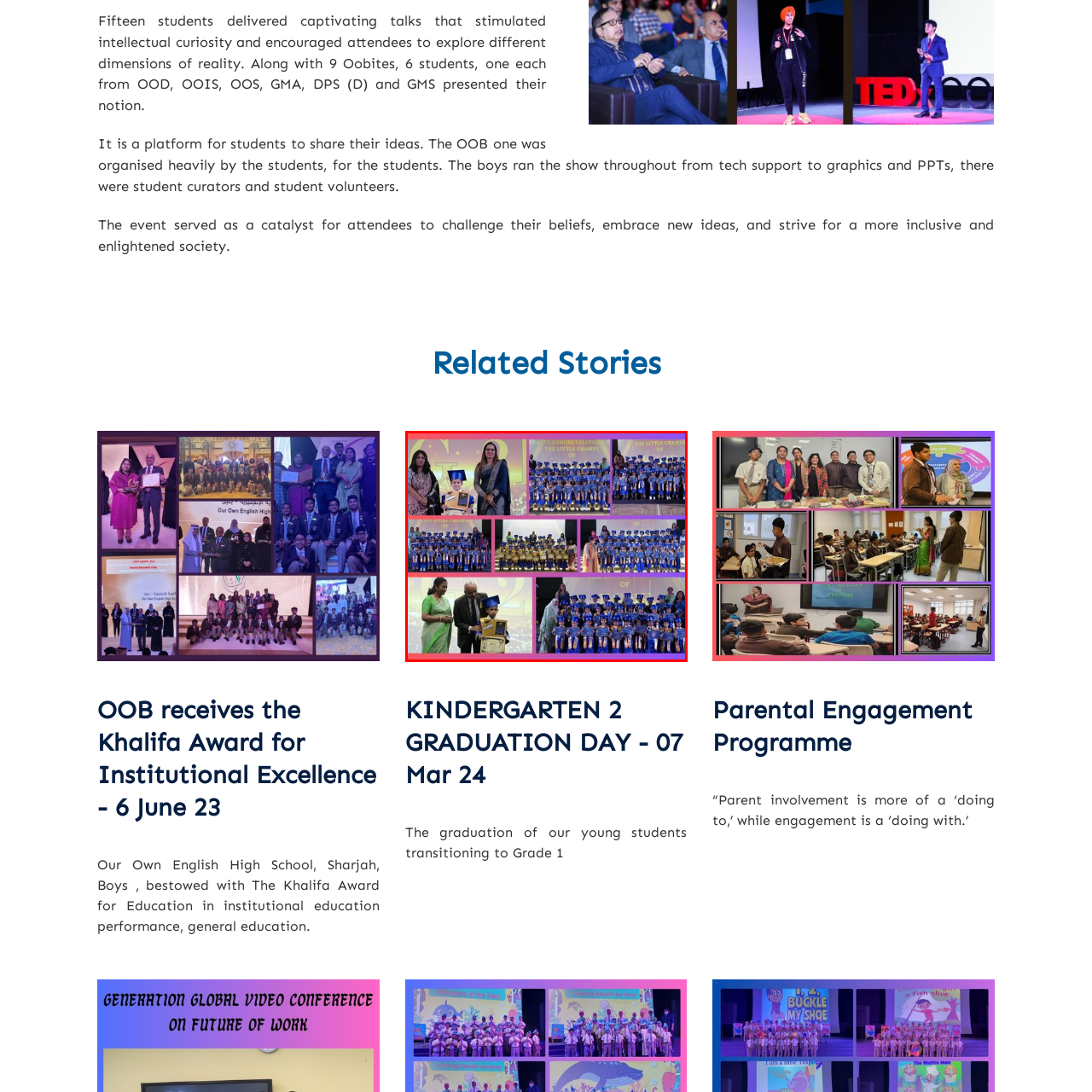Create a thorough description of the image portion outlined in red.

The image showcases a vibrant and heartwarming celebration of the Kindergarten 2 Graduation Day. In a festive environment adorned with colorful decorations, a large group of young graduates wearing bright blue caps and gowns proudly holds their certificates, symbolizing their achievements and transition to Grade 1. 

Amidst the beaming faces, several highlights capture the joyous occasion: 
- A young boy stands at the forefront, grinning widely as he receives his award from an adult, perhaps a teacher or school administrator, showcasing the supportive involvement of staff during the ceremony.
- Various group photos depict the graduates lined up in rows, radiating excitement and pride in their accomplishments.
- The presence of family members and educators in the images indicates a strong community support system celebrating the educational milestones of these young children.

The backdrop features congratulatory messages, emphasizing the importance of this significant event in the students’ academic journeys. The day embodies not only the joy of graduation but also the beginning of new adventures for these little champs.